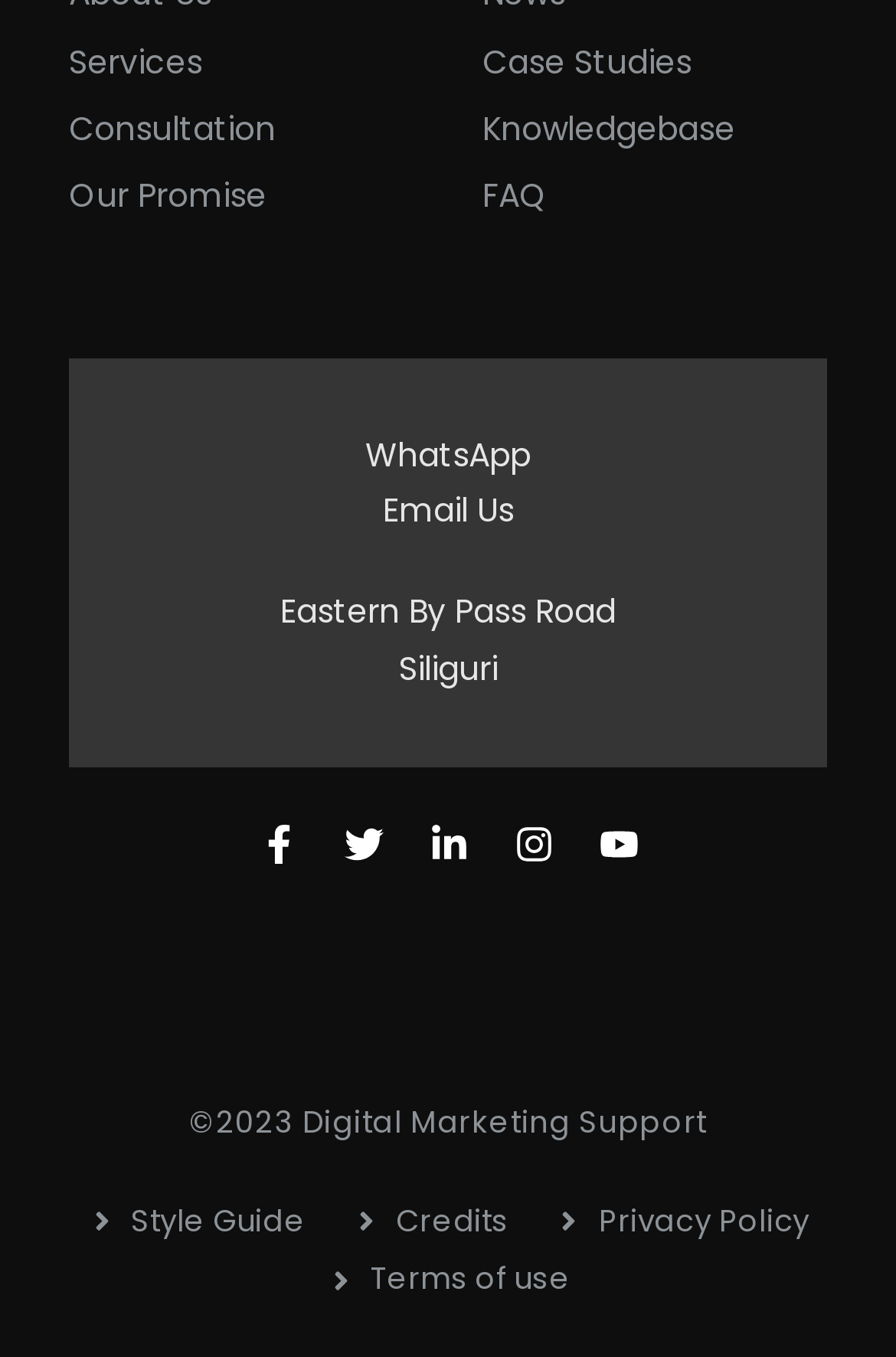Please give a succinct answer using a single word or phrase:
What is the year of copyright mentioned?

2023